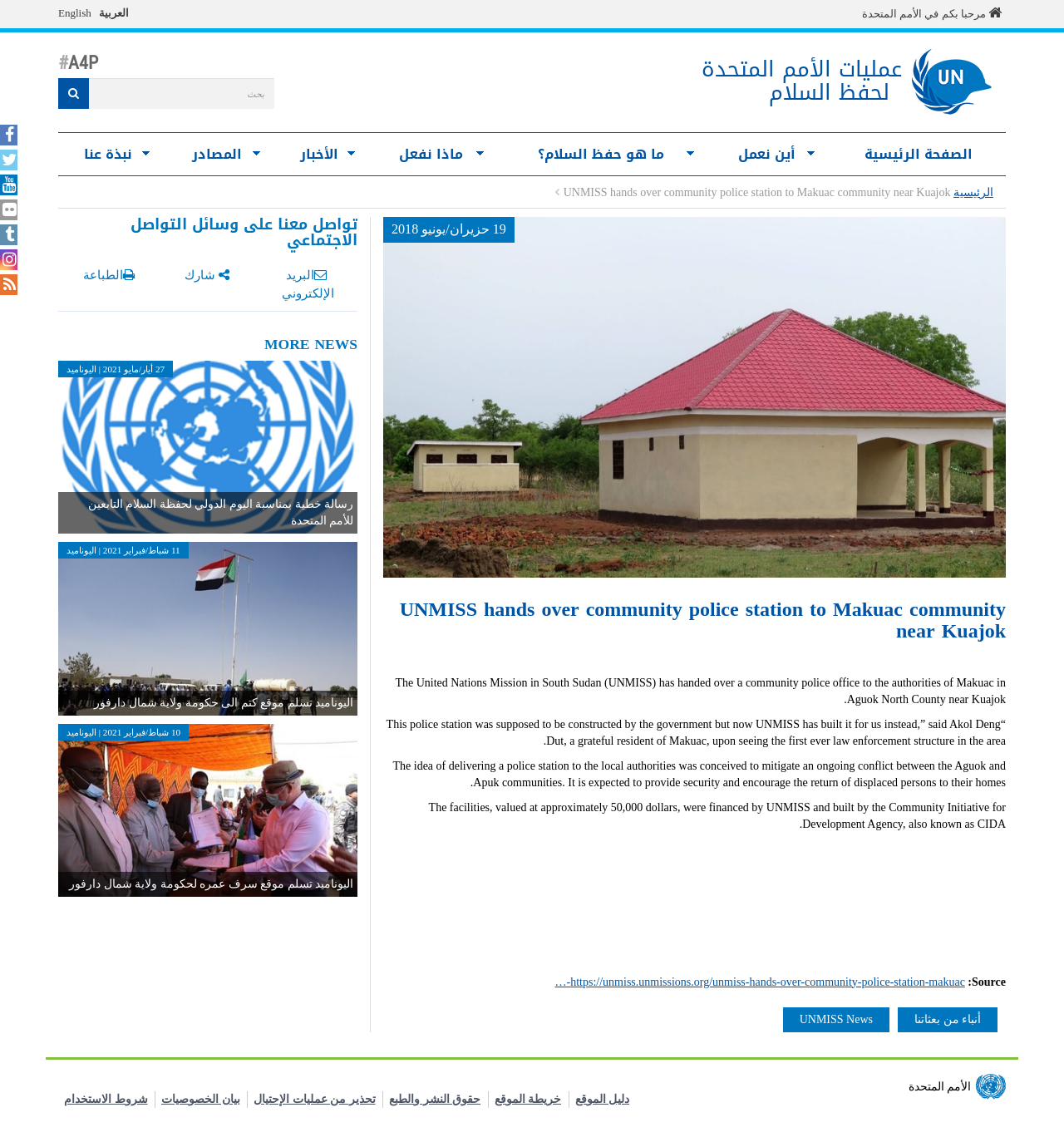What is the name of the mission that handed over the police station?
Please provide a comprehensive answer based on the contents of the image.

I found the name of the mission that handed over the police station by reading the article on the webpage, which mentions that the United Nations Mission in South Sudan (UNMISS) has handed over a community police office to the authorities of Makuac in Aguok North County near Kuajok.